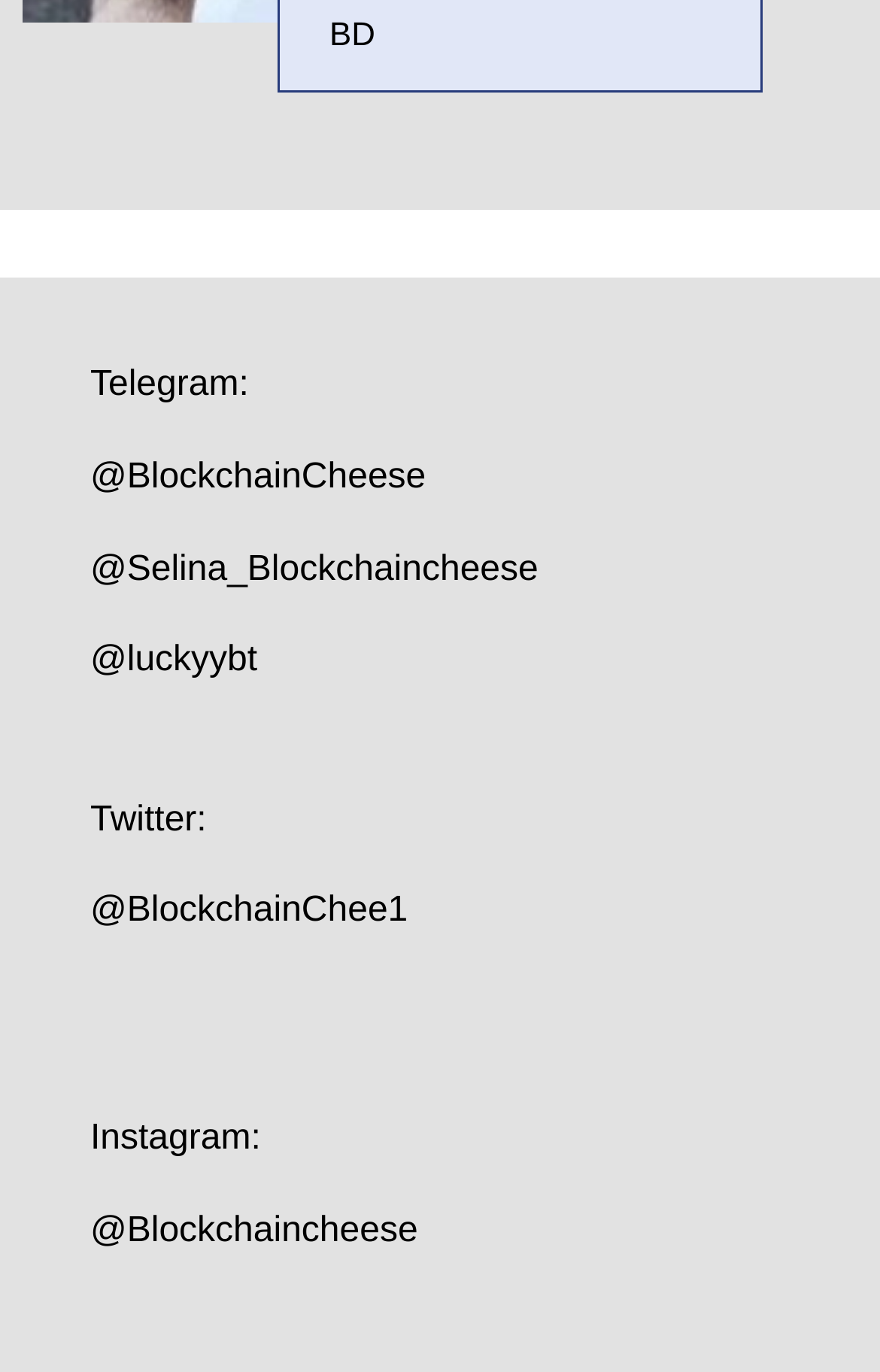What is the first social media platform listed? Look at the image and give a one-word or short phrase answer.

Telegram